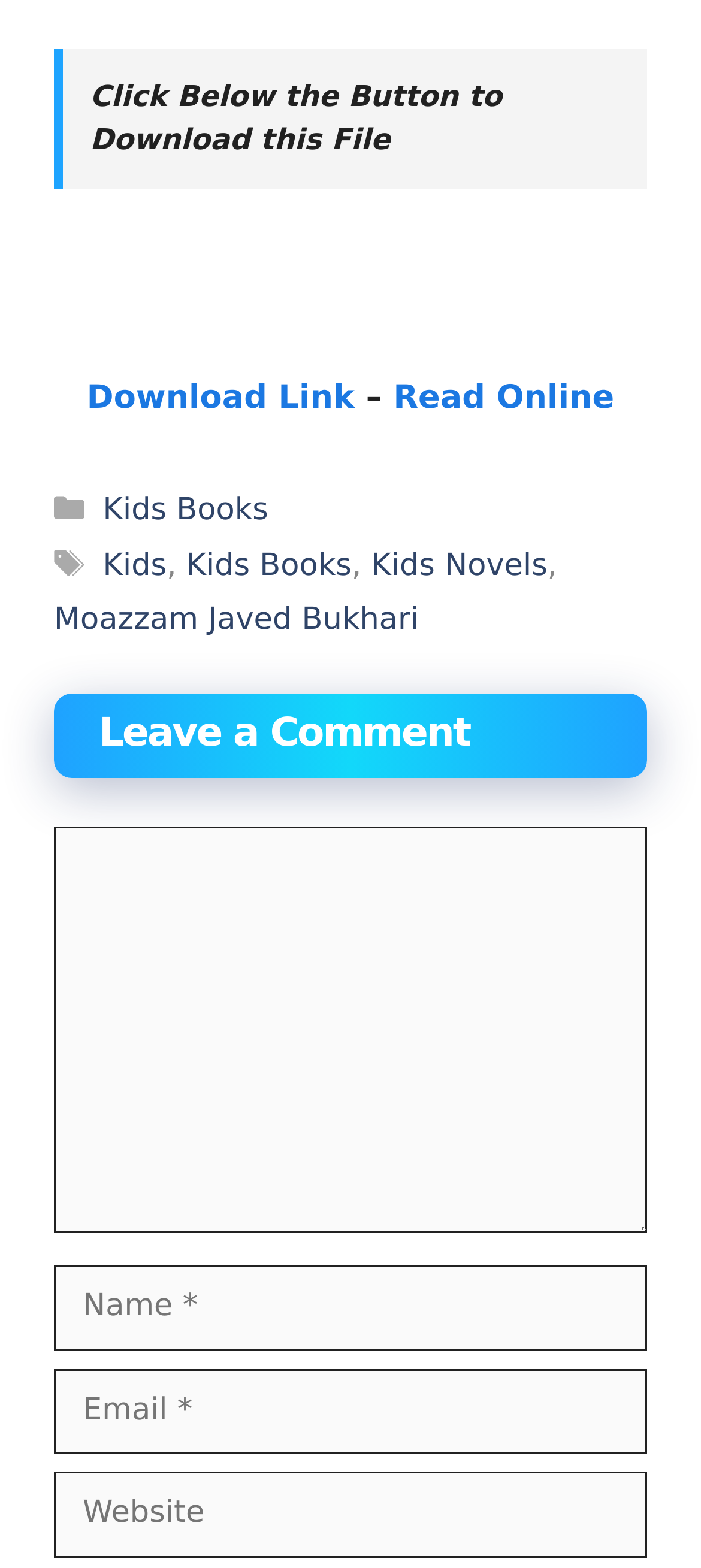Provide your answer to the question using just one word or phrase: What is the author of the entry?

Moazzam Javed Bukhari